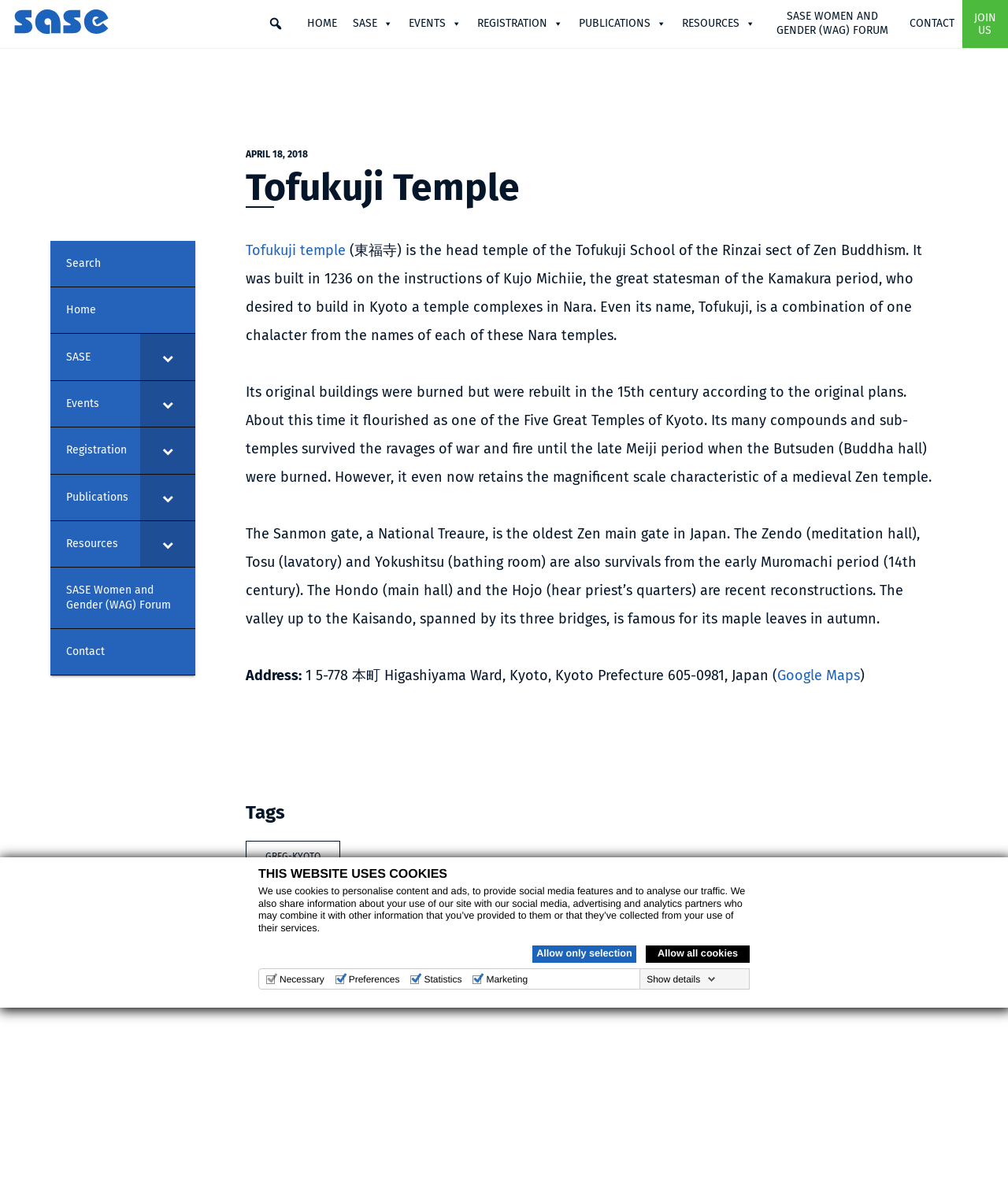Can you specify the bounding box coordinates of the area that needs to be clicked to fulfill the following instruction: "Get directions on Google Maps"?

[0.771, 0.563, 0.853, 0.578]